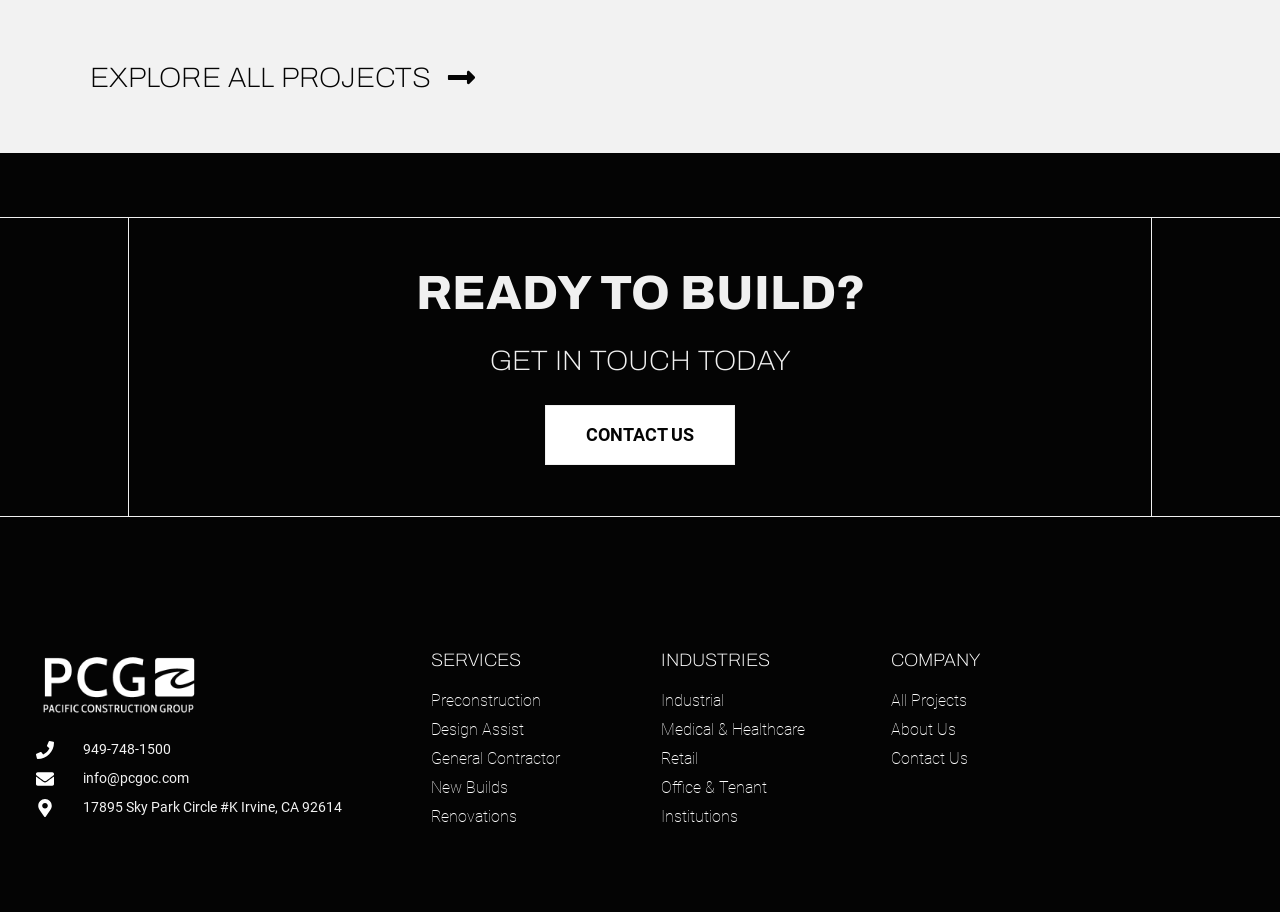Please study the image and answer the question comprehensively:
What services does the company offer?

I found the services by looking at the links under the 'SERVICES' heading, which includes 'Preconstruction', 'Design Assist', 'General Contractor', 'New Builds', and 'Renovations'.